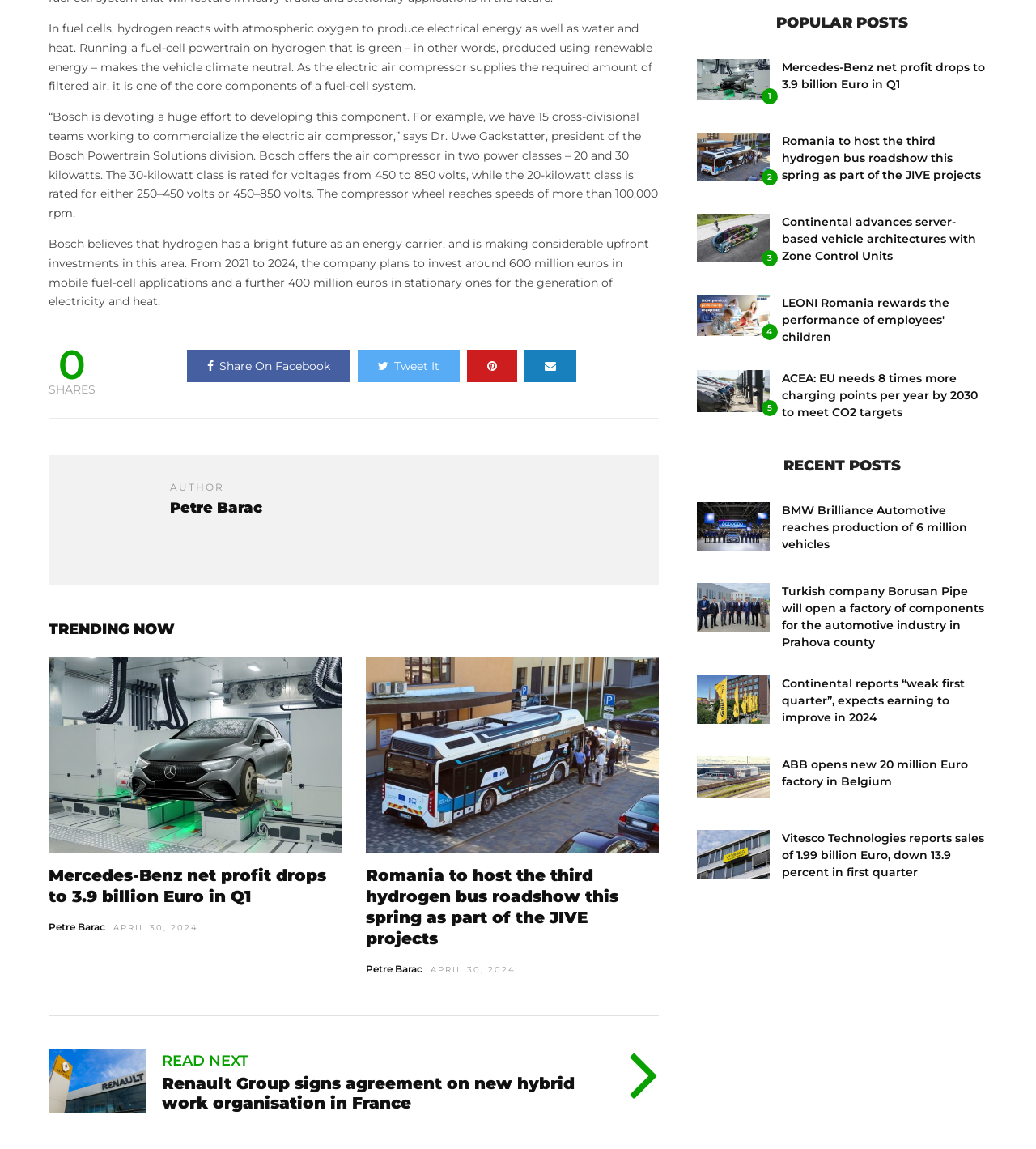Reply to the question with a single word or phrase:
How many kilowatt classes does Bosch offer for its air compressor?

2